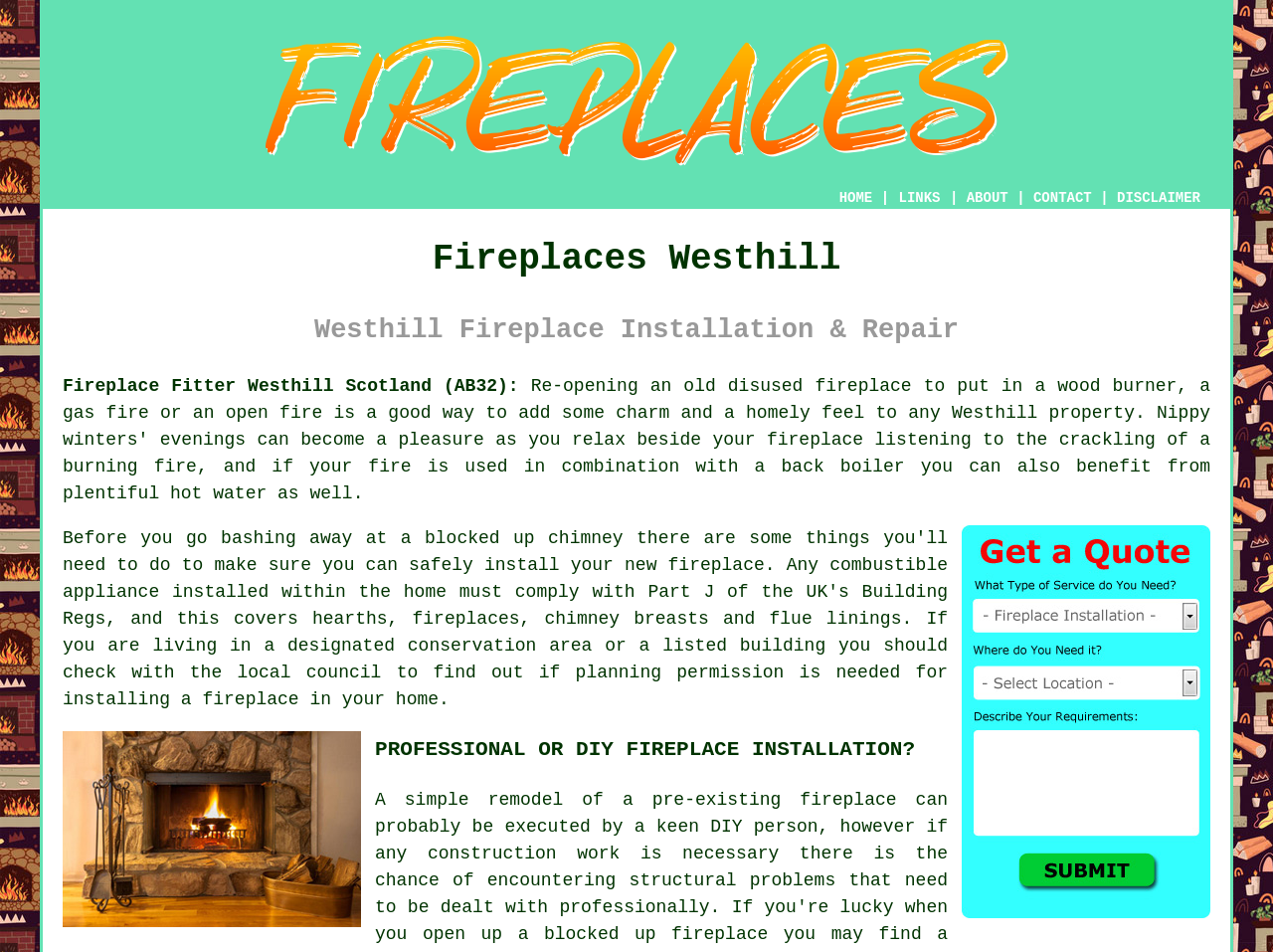Identify the bounding box coordinates for the UI element described as: "Fireplace Fitter Westhill Scotland (AB32):".

[0.049, 0.395, 0.408, 0.416]